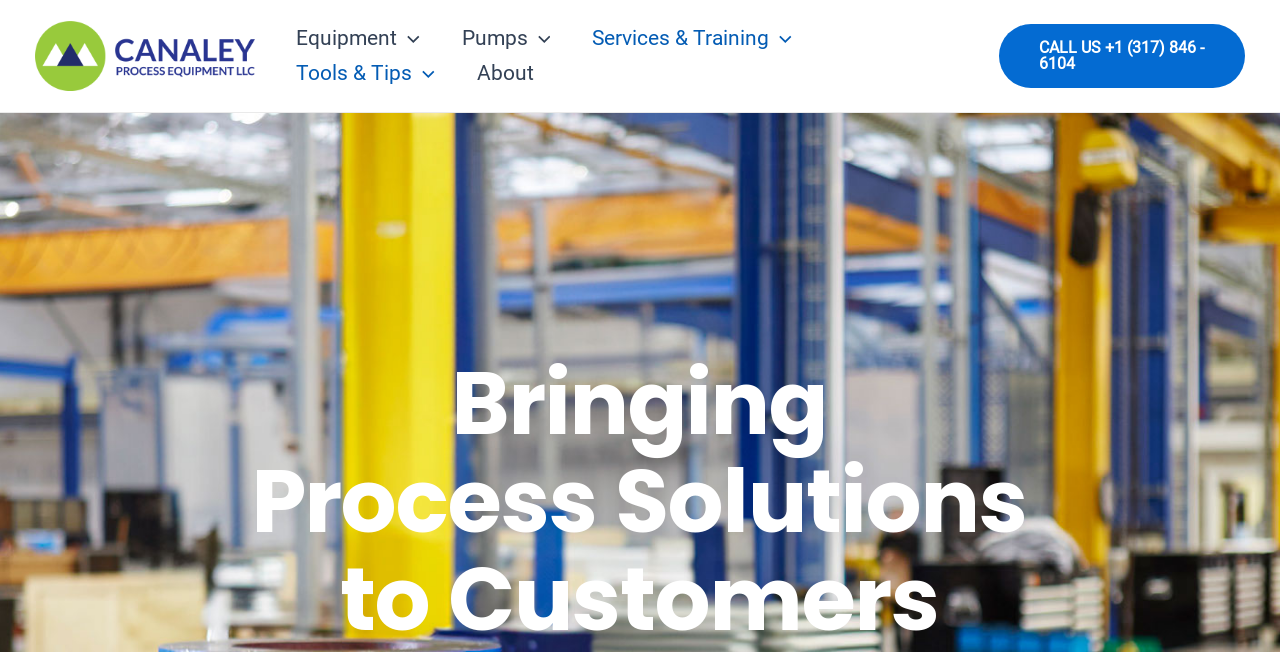Provide a thorough description of the webpage you see.

The webpage is about Canaley, a company that provides process solutions. At the top left, there is a link and an image, both labeled "Canaley", which likely serve as the company's logo. 

Below the logo, there is a navigation section labeled "Site Navigation" that spans across the top of the page. Within this section, there are four menu toggles: "Equipment", "Pumps", "Services & Training", and "Tools & Tips". Each toggle has an associated image and is positioned side by side, taking up the majority of the top section.

On the top right, there is a "CALL US" link with a phone number, +1 (317) 846 - 6104. Below this link, there are two lines of text: "Bringing" and "Process Solutions", which appear to be the company's tagline or slogan.

There are no other prominent elements or images on the page besides the logo, navigation menu, and the phone number with the tagline.